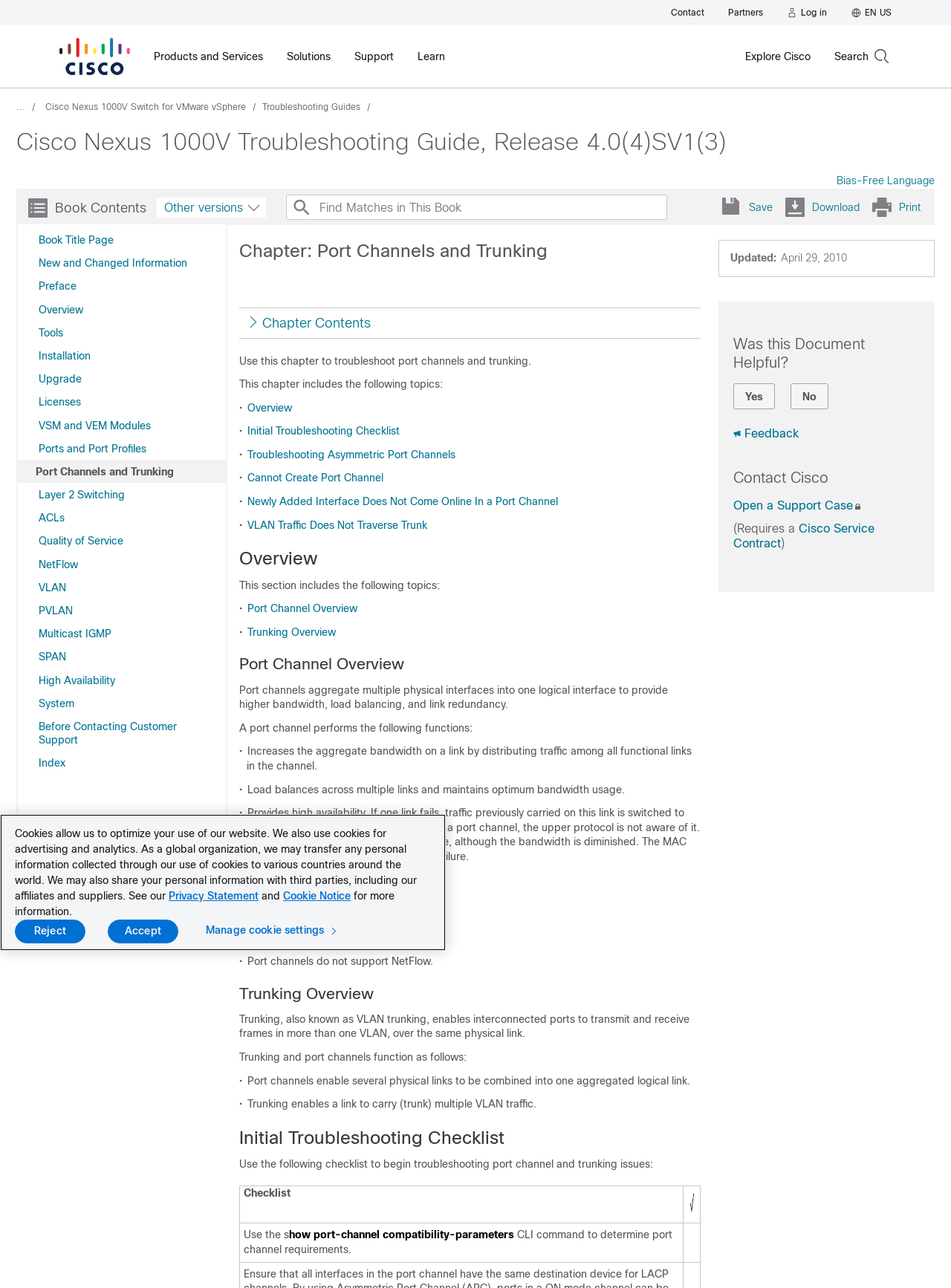Determine the bounding box coordinates of the region to click in order to accomplish the following instruction: "Search for something in the search box". Provide the coordinates as four float numbers between 0 and 1, specifically [left, top, right, bottom].

[0.301, 0.151, 0.702, 0.171]